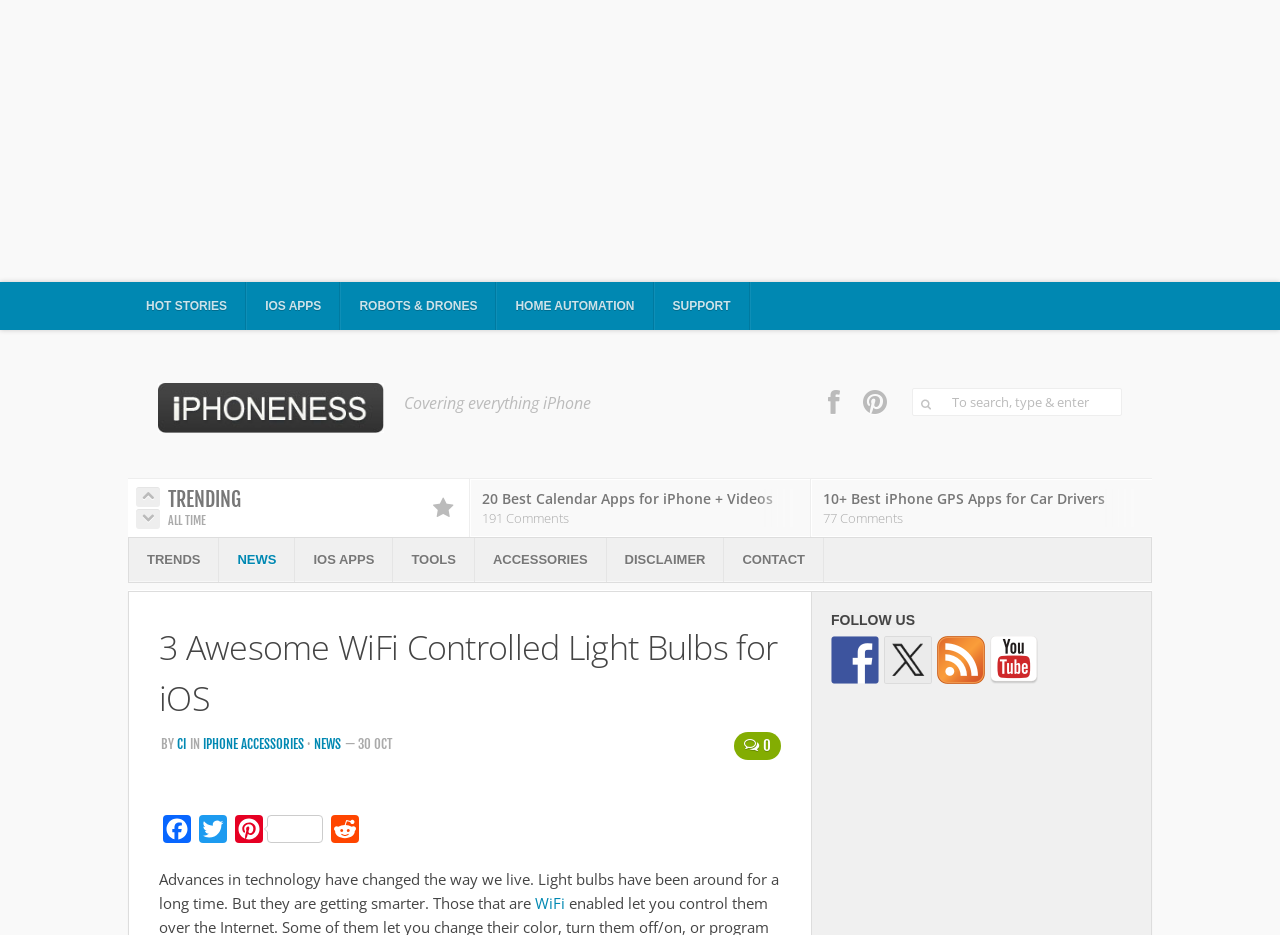Please give a concise answer to this question using a single word or phrase: 
What is the category of the article '3 Awesome WiFi Controlled Light Bulbs for iOS'?

IPHONE ACCESSORIES